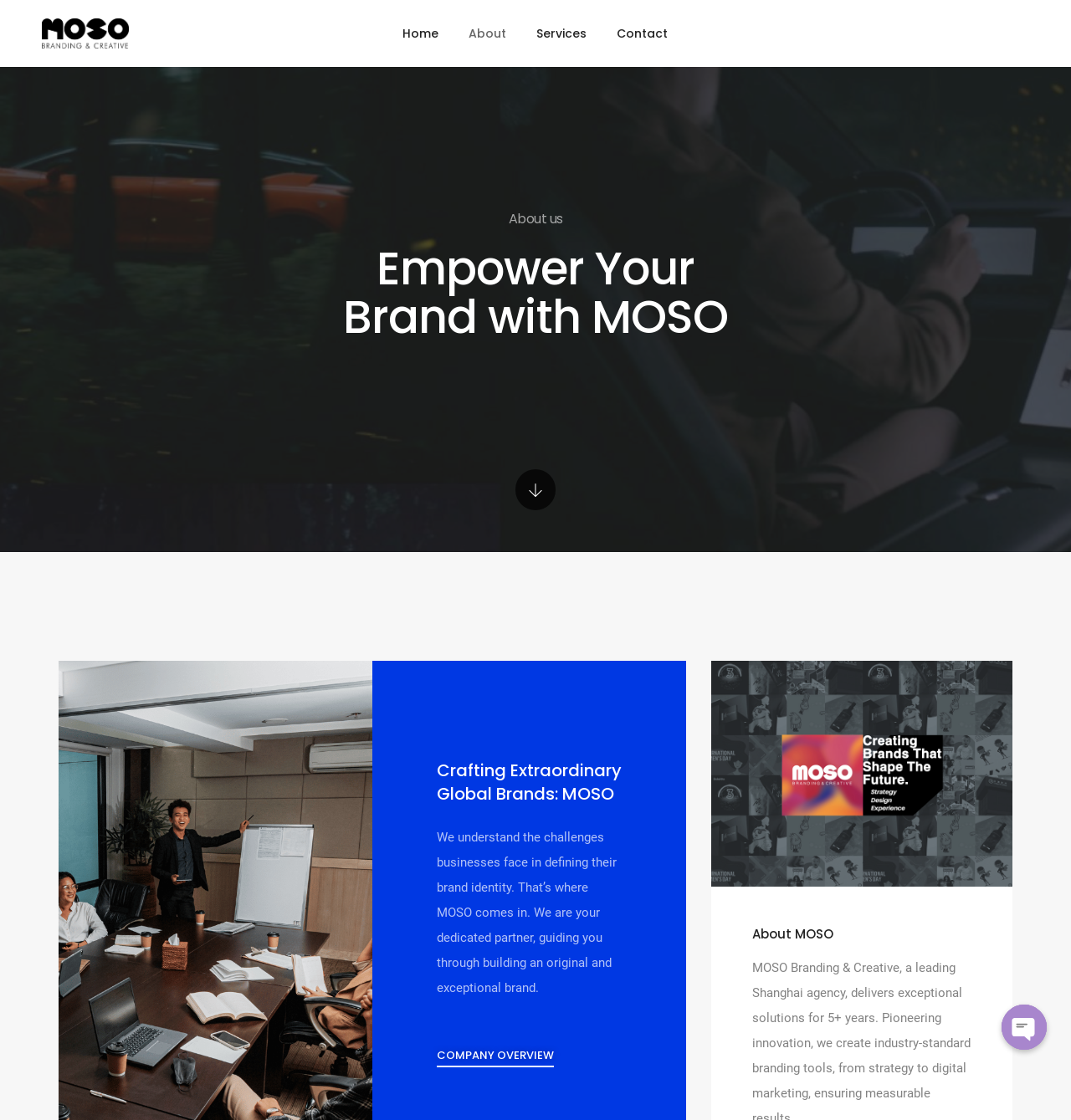Respond concisely with one word or phrase to the following query:
What is the name of the branding company?

MOSO